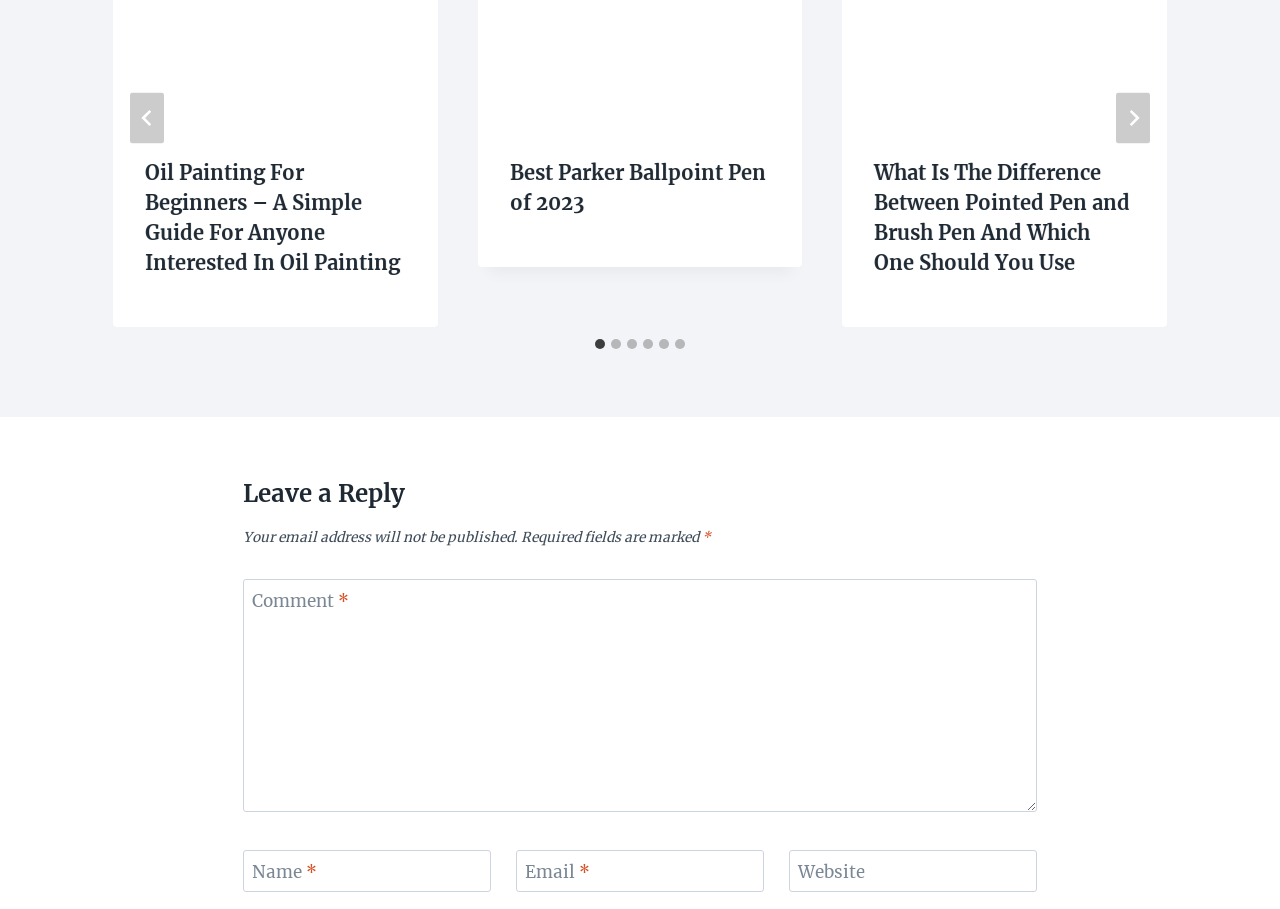Please identify the bounding box coordinates of the clickable region that I should interact with to perform the following instruction: "Enter a comment in the 'Comment *' field". The coordinates should be expressed as four float numbers between 0 and 1, i.e., [left, top, right, bottom].

[0.19, 0.637, 0.81, 0.894]